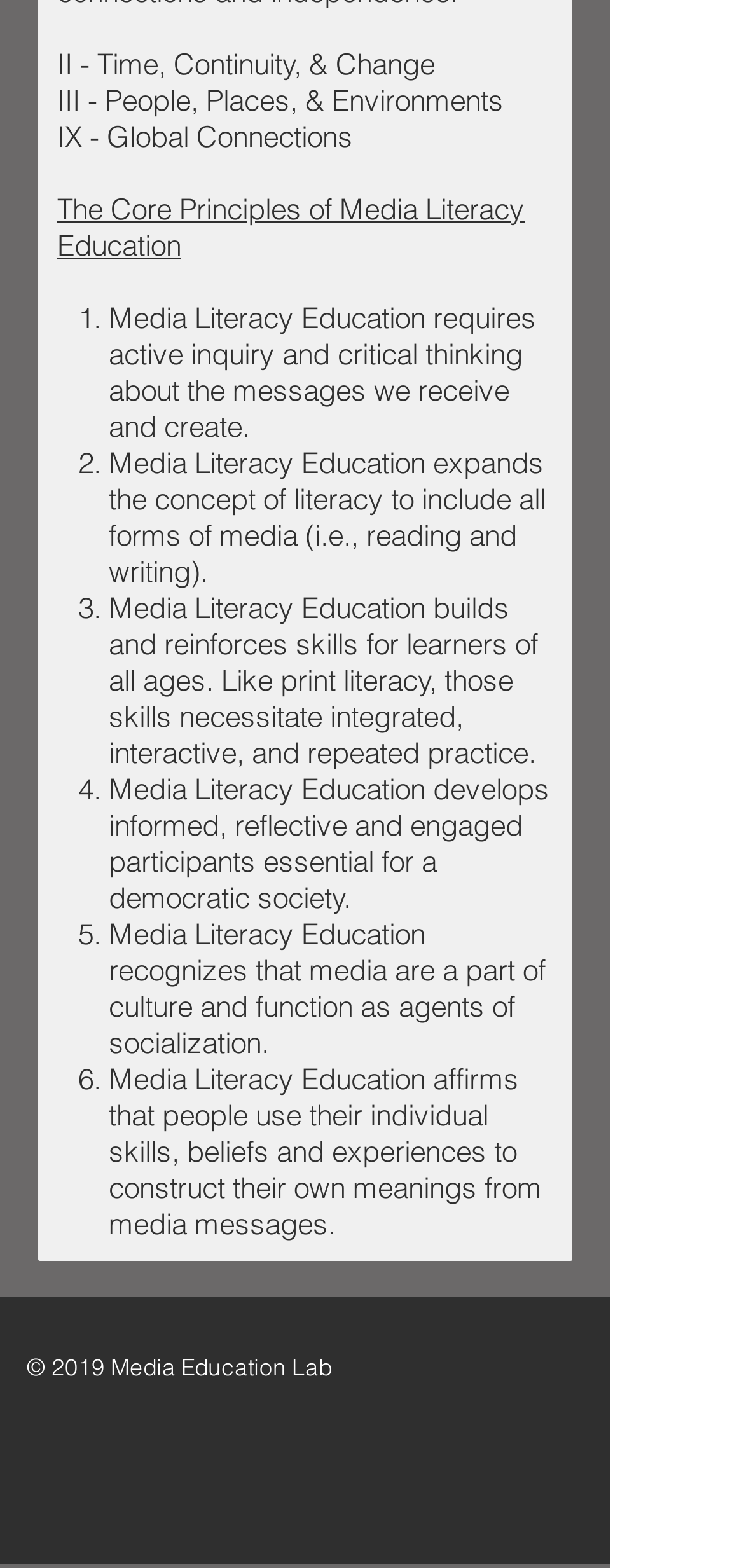Use a single word or phrase to answer the question: 
How many social media icons are present in the social bar?

2